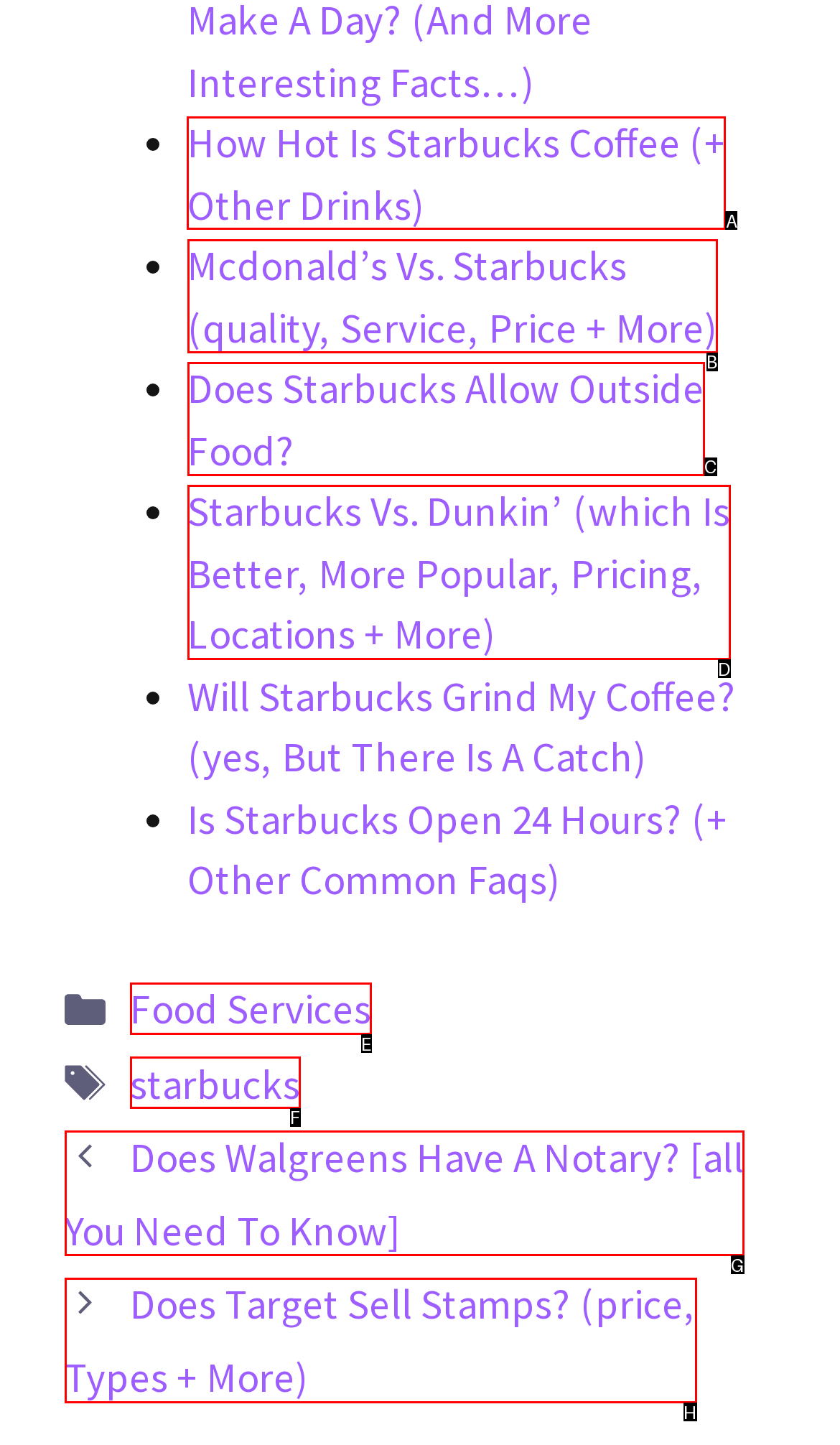Determine which HTML element to click to execute the following task: Click on 'How Hot Is Starbucks Coffee (+ Other Drinks)' Answer with the letter of the selected option.

A